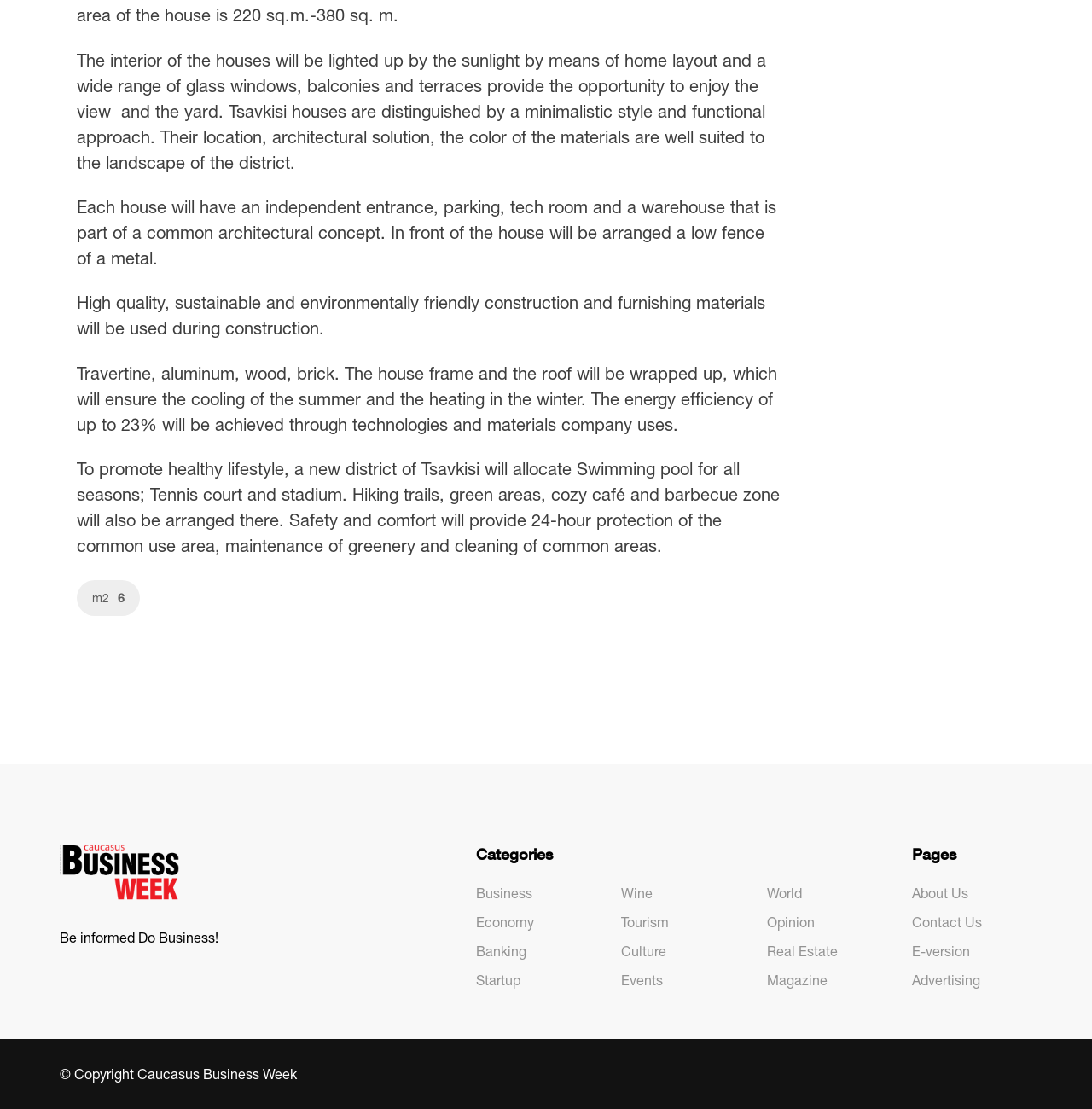Please identify the coordinates of the bounding box that should be clicked to fulfill this instruction: "Go to 'Business'".

[0.436, 0.799, 0.487, 0.812]